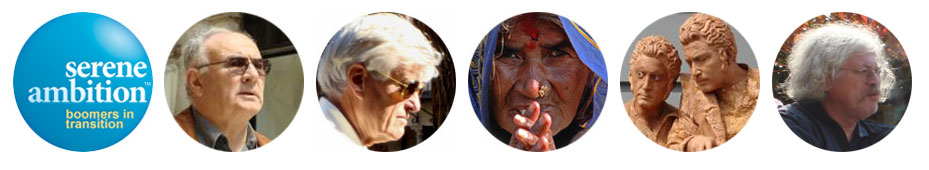What is the possible cultural significance of the woman's attire?
Answer with a single word or phrase by referring to the visual content.

Cultural heritage